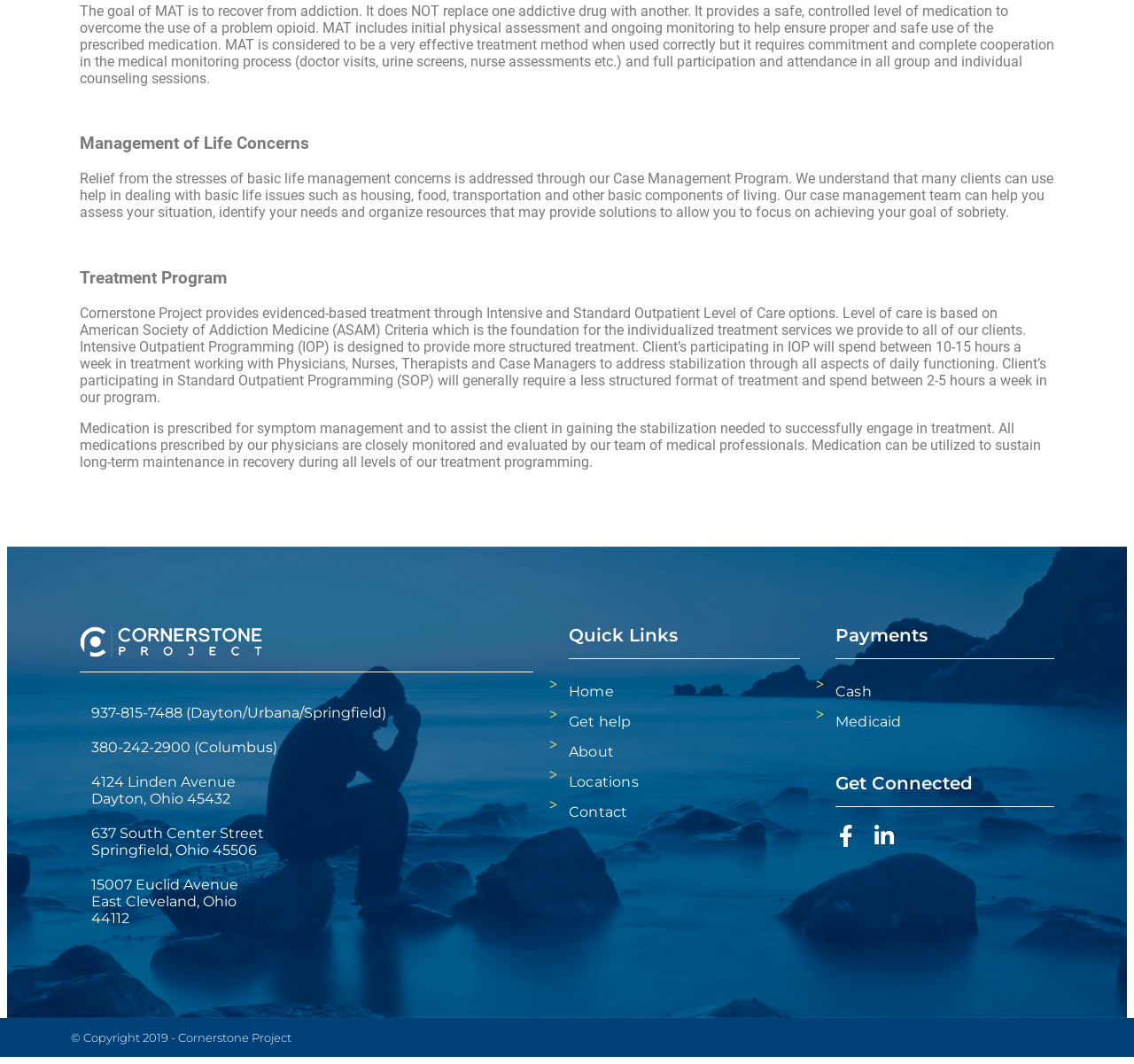Specify the bounding box coordinates of the area that needs to be clicked to achieve the following instruction: "View the 'Summer Festival Cover Art And Details' article".

None